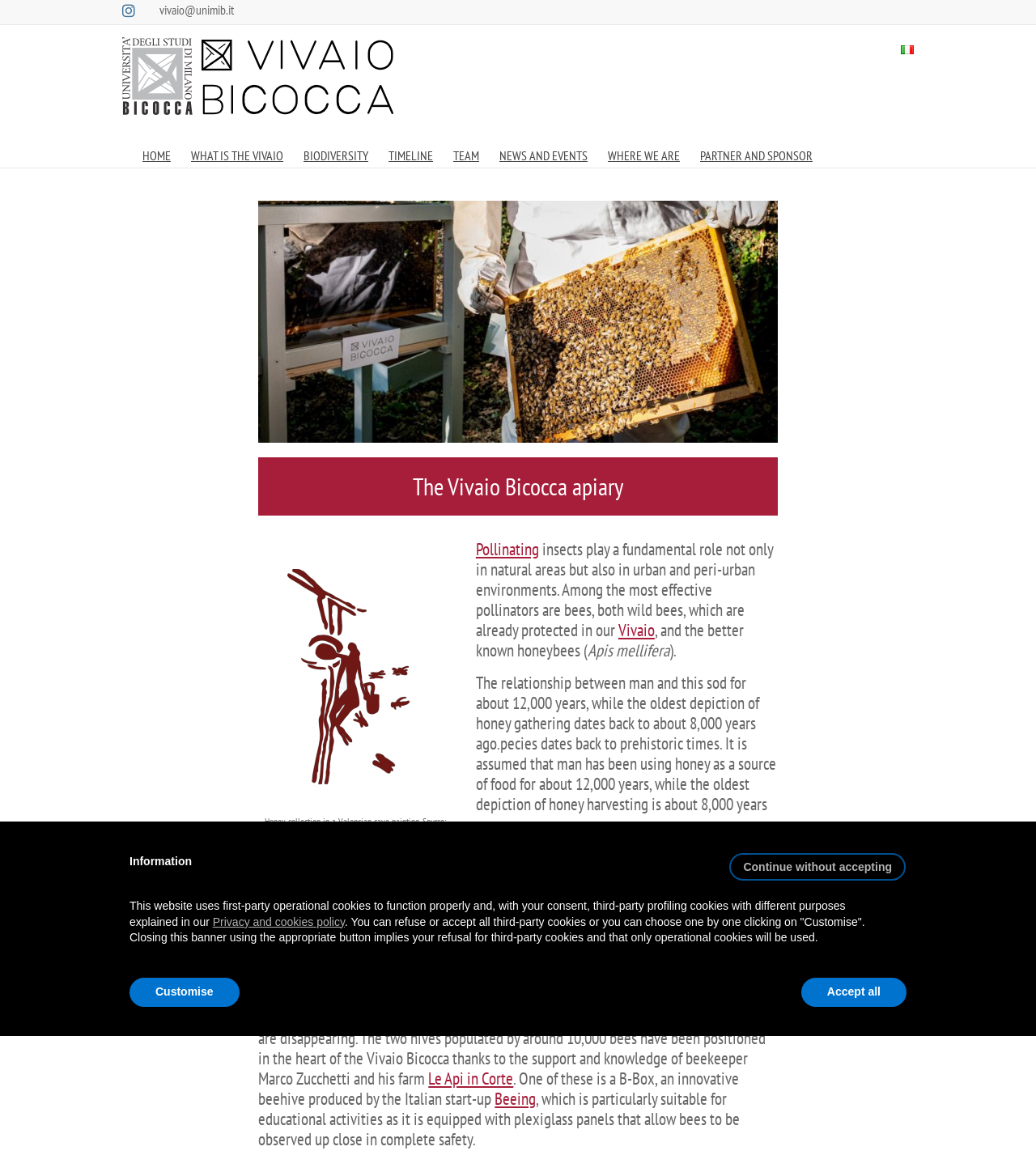Use a single word or phrase to answer this question: 
What is the name of the apiary?

Vivaio Bicocca apiary